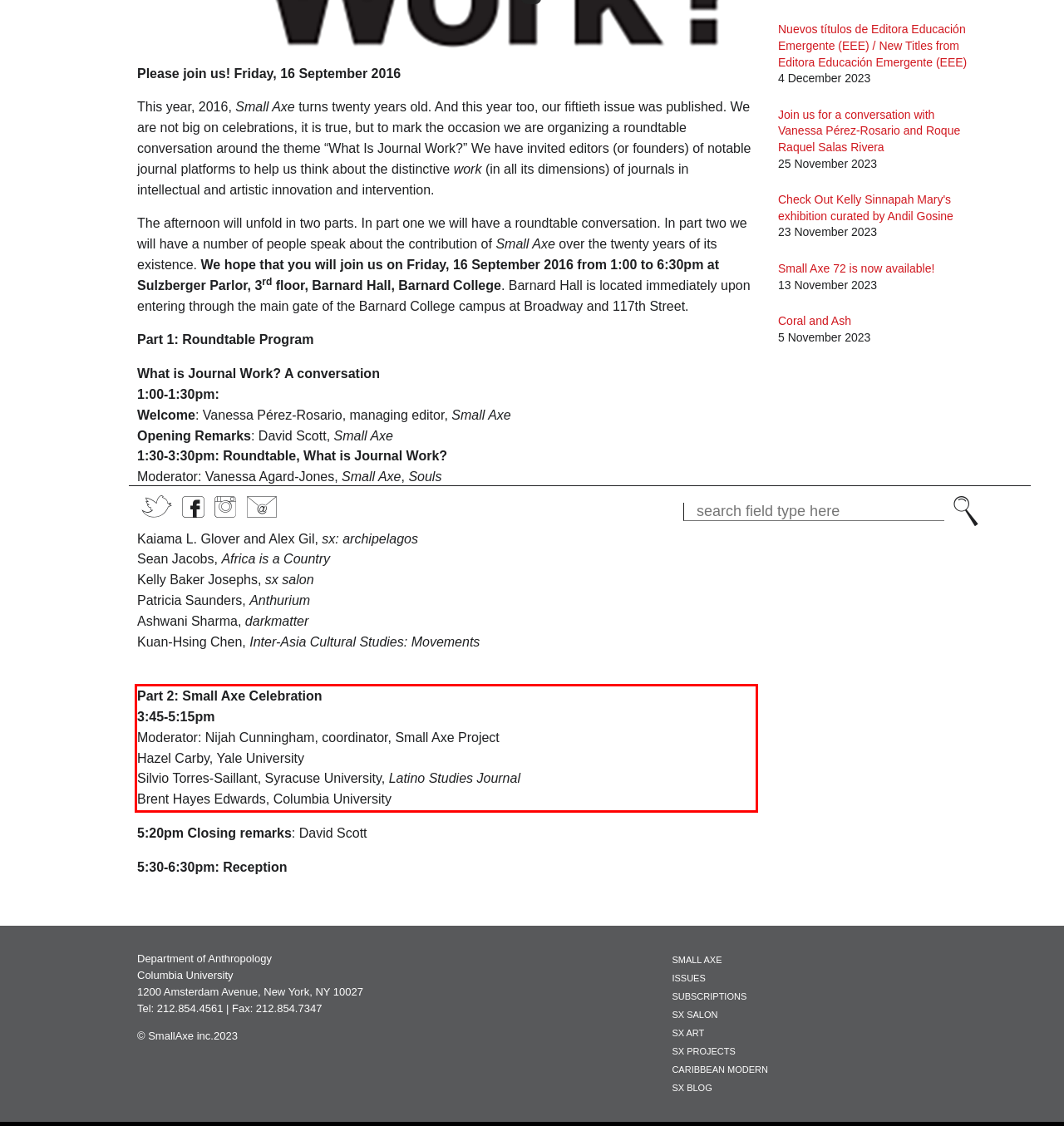You have a screenshot with a red rectangle around a UI element. Recognize and extract the text within this red bounding box using OCR.

Part 2: Small Axe Celebration 3:45-5:15pm Moderator: Nijah Cunningham, coordinator, Small Axe Project Hazel Carby, Yale University Silvio Torres-Saillant, Syracuse University, Latino Studies Journal Brent Hayes Edwards, Columbia University